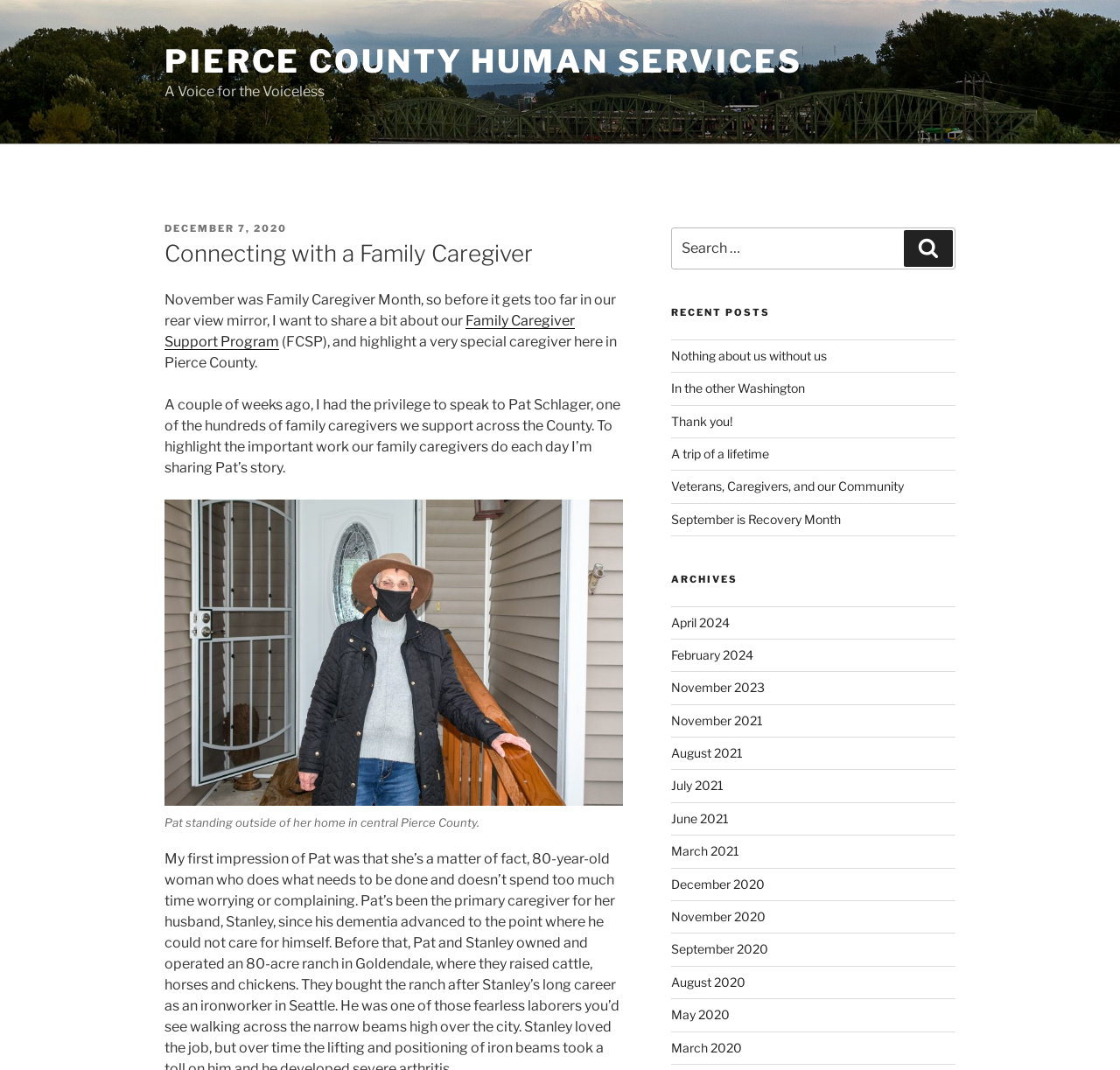Pinpoint the bounding box coordinates of the clickable area necessary to execute the following instruction: "Read the recent post 'Nothing about us without us'". The coordinates should be given as four float numbers between 0 and 1, namely [left, top, right, bottom].

[0.599, 0.325, 0.738, 0.339]